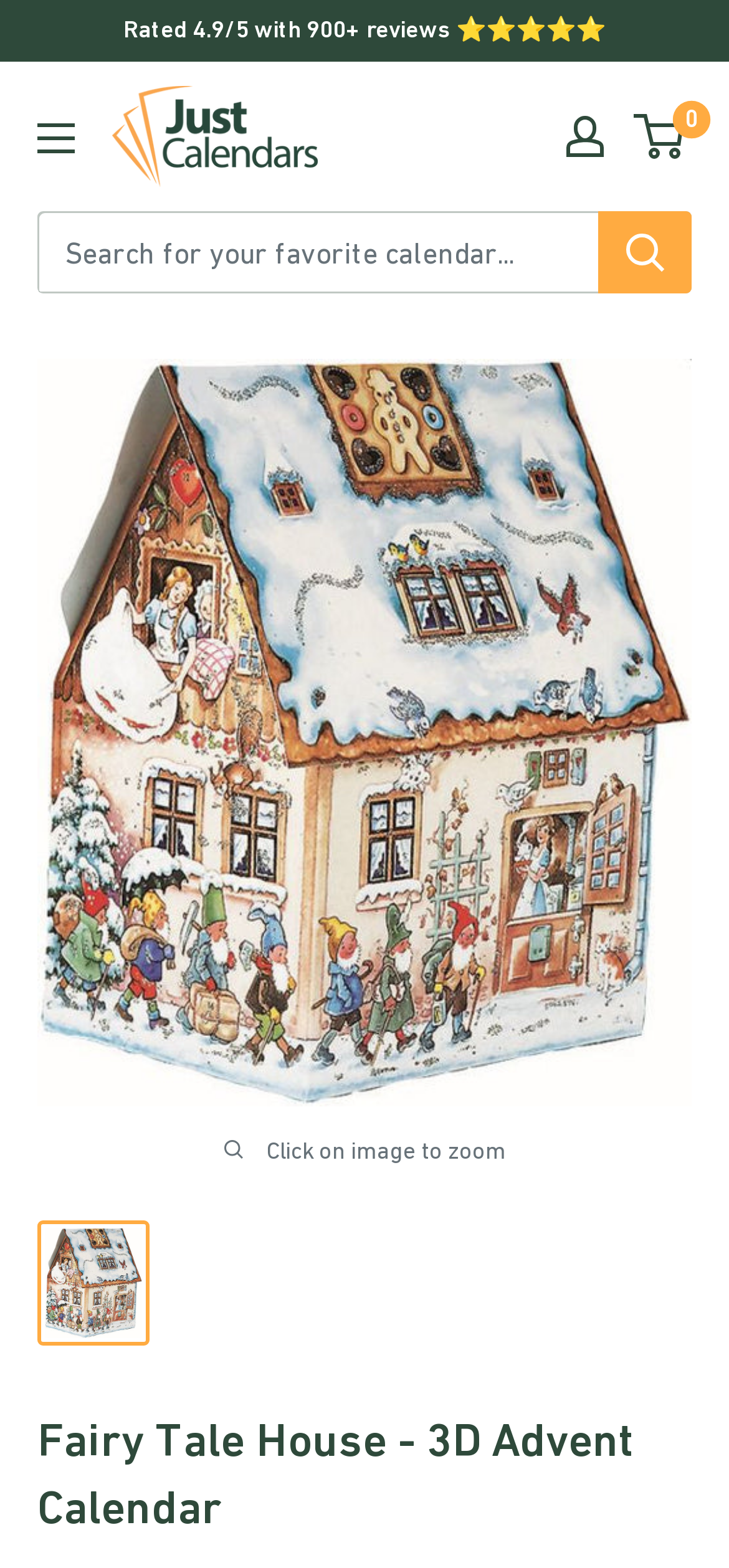What is the rating of the product?
Can you provide a detailed and comprehensive answer to the question?

The rating of the product can be found in the StaticText element 'Rated 4.9/5 with 900+ reviews ⭐⭐⭐⭐⭐' which is located at the top of the webpage.